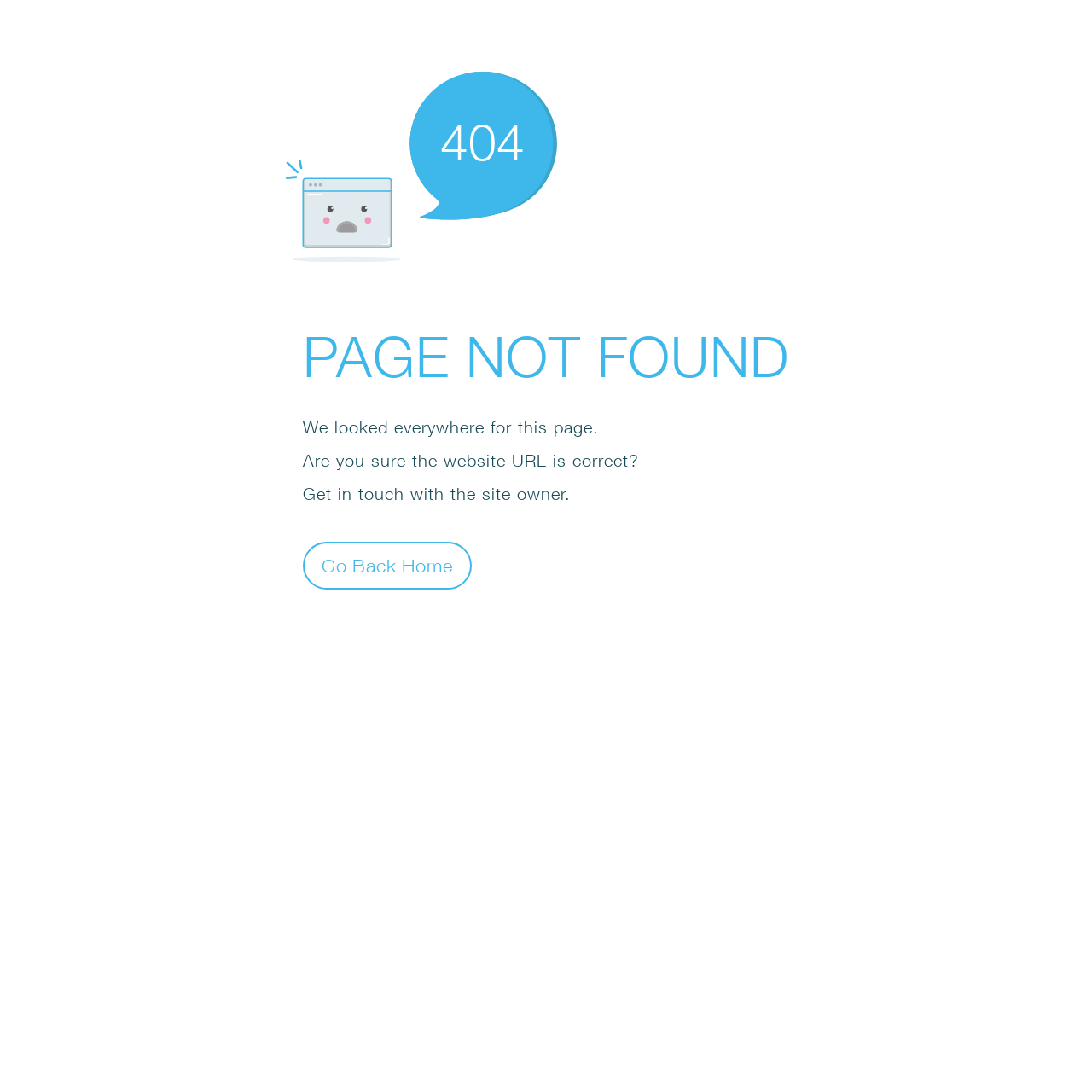From the screenshot, find the bounding box of the UI element matching this description: "Go Back Home". Supply the bounding box coordinates in the form [left, top, right, bottom], each a float between 0 and 1.

[0.277, 0.496, 0.432, 0.54]